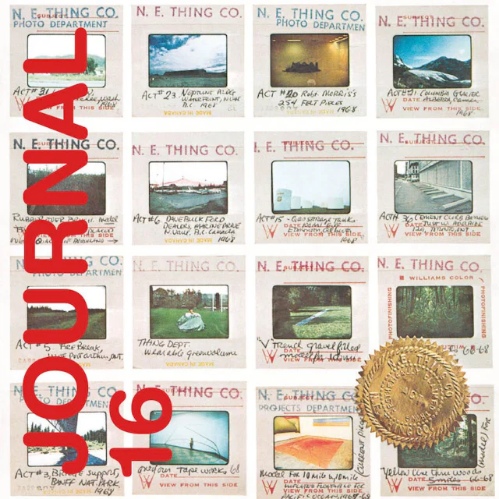Who is credited with the design of the journal?
Examine the webpage screenshot and provide an in-depth answer to the question.

According to the caption, the design of the journal is credited to Frédéric Bouchard, which suggests that he is the person responsible for the visual design and layout of the journal cover.